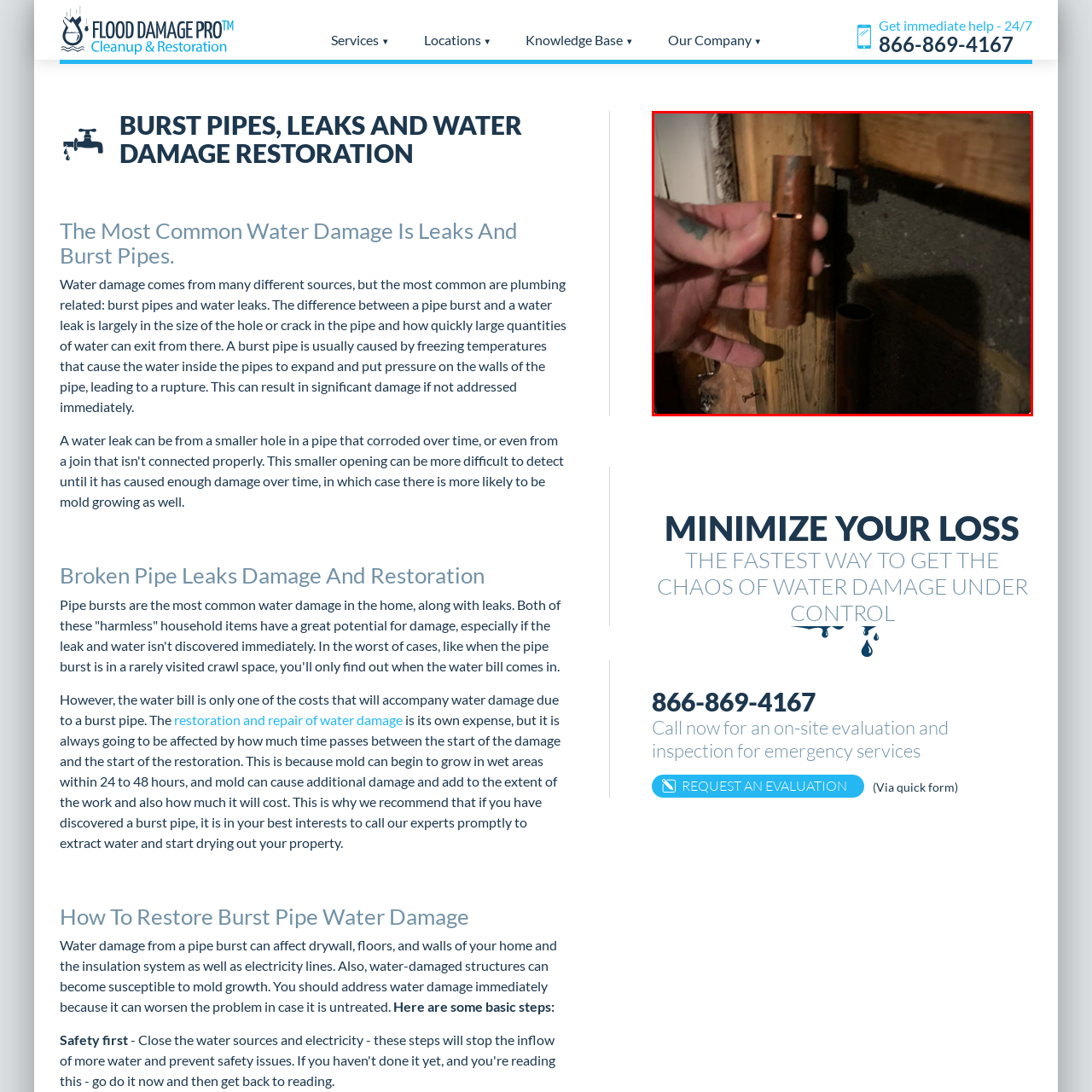Please look at the image highlighted by the red box, What type of service is needed to restore water-related damage in homes?
 Provide your answer using a single word or phrase.

Water damage restoration services